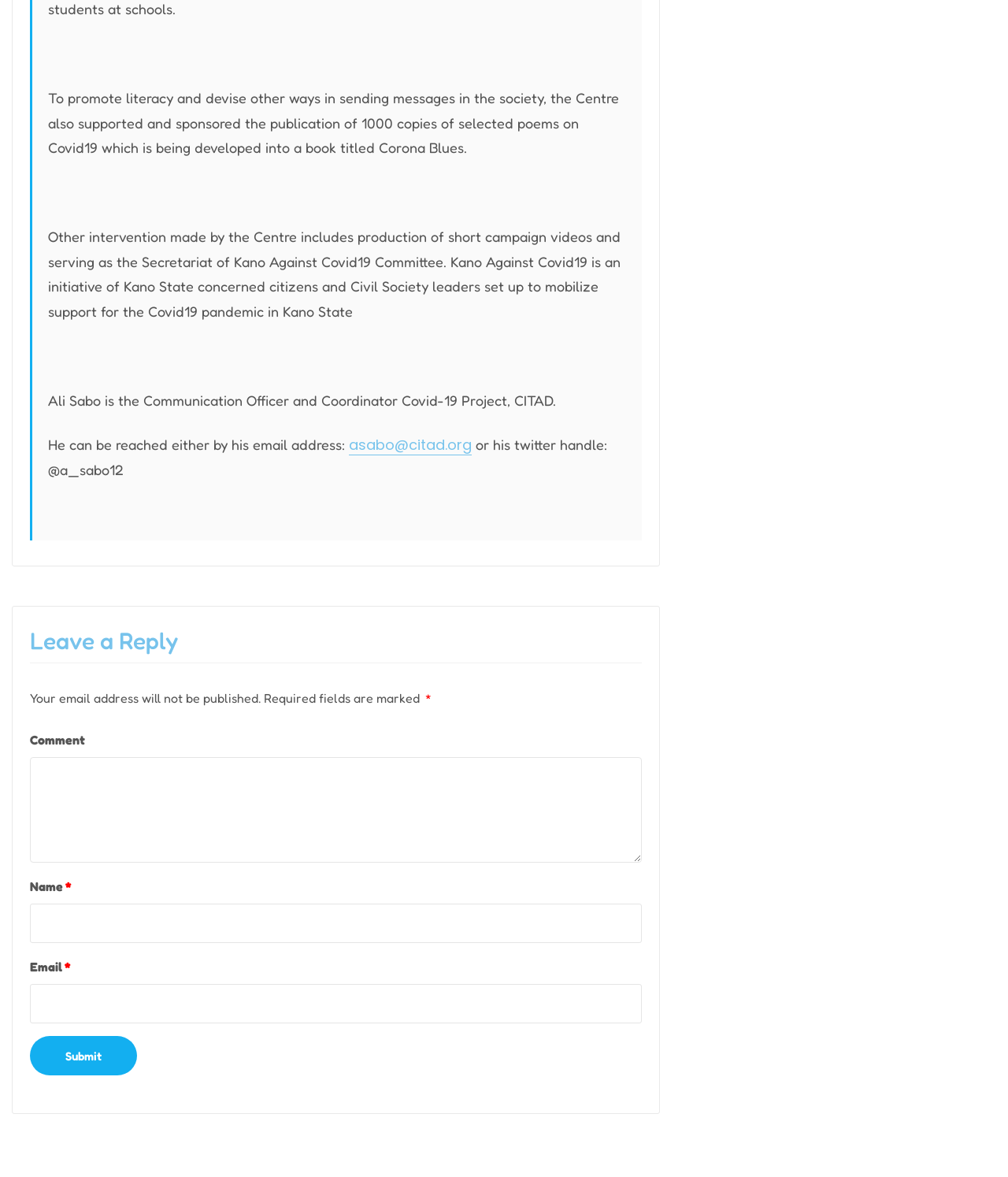Provide the bounding box coordinates for the UI element described in this sentence: "asabo@citad.org". The coordinates should be four float values between 0 and 1, i.e., [left, top, right, bottom].

[0.346, 0.37, 0.468, 0.386]